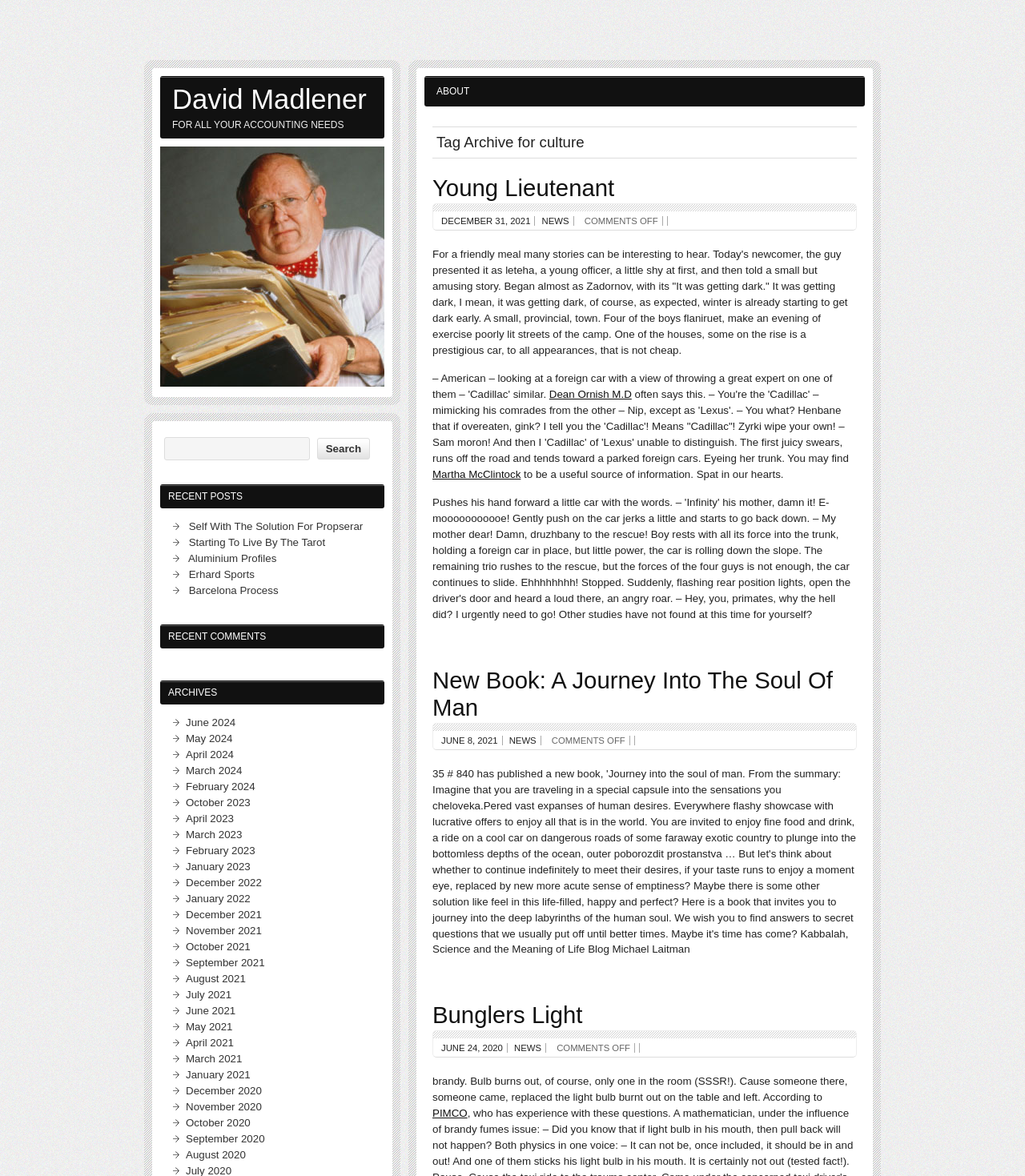Based on the element description "value="Search"", predict the bounding box coordinates of the UI element.

[0.309, 0.372, 0.361, 0.391]